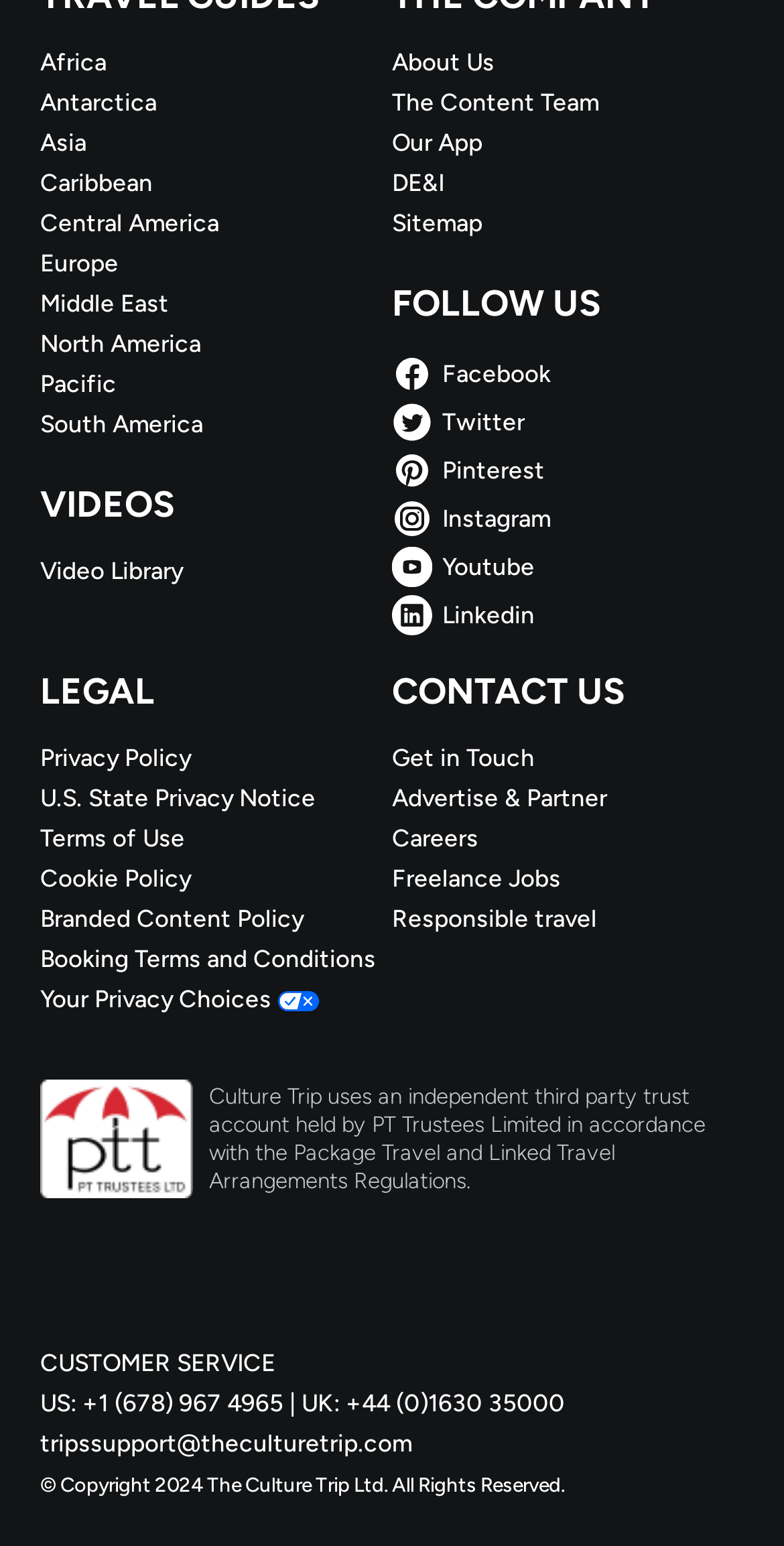Determine the bounding box coordinates of the clickable area required to perform the following instruction: "Click on Africa". The coordinates should be represented as four float numbers between 0 and 1: [left, top, right, bottom].

[0.051, 0.03, 0.5, 0.051]